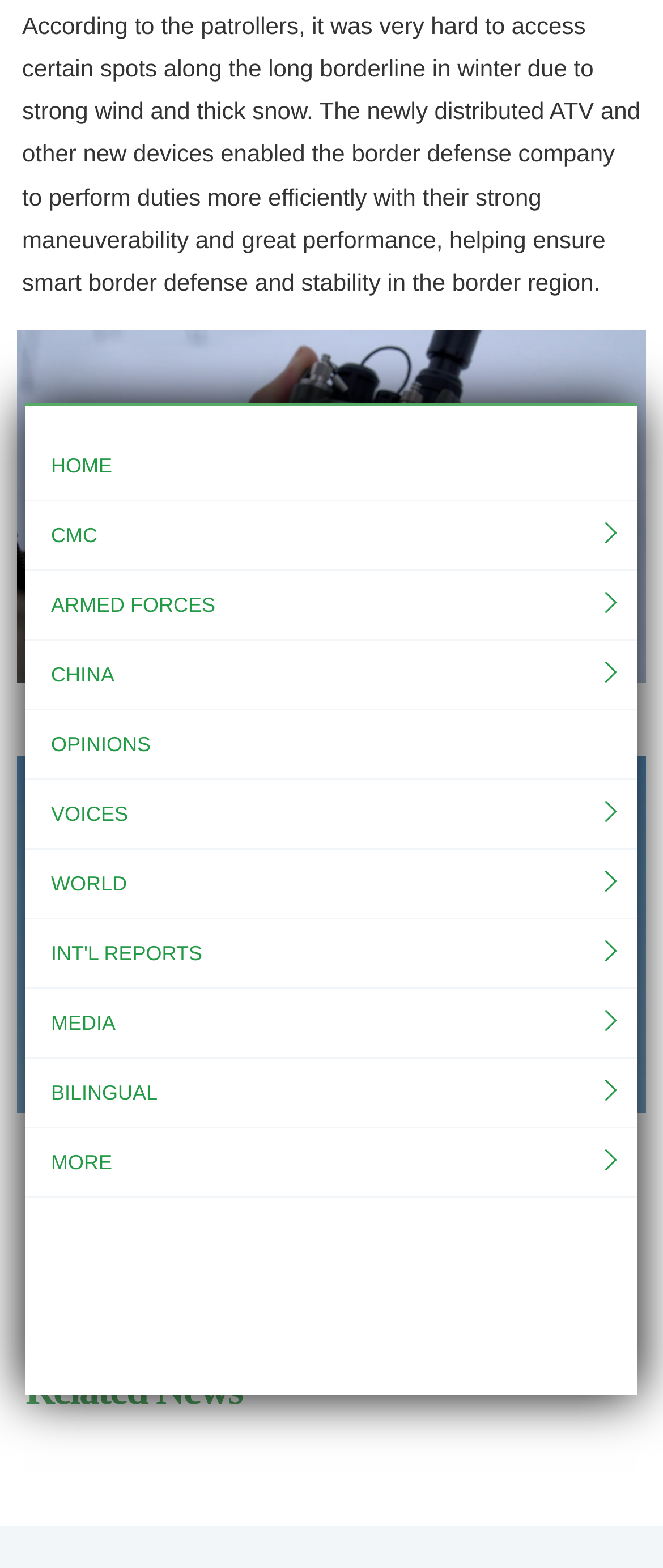Please determine the bounding box coordinates of the area that needs to be clicked to complete this task: 'Click on the HOME link'. The coordinates must be four float numbers between 0 and 1, formatted as [left, top, right, bottom].

[0.038, 0.275, 0.962, 0.319]